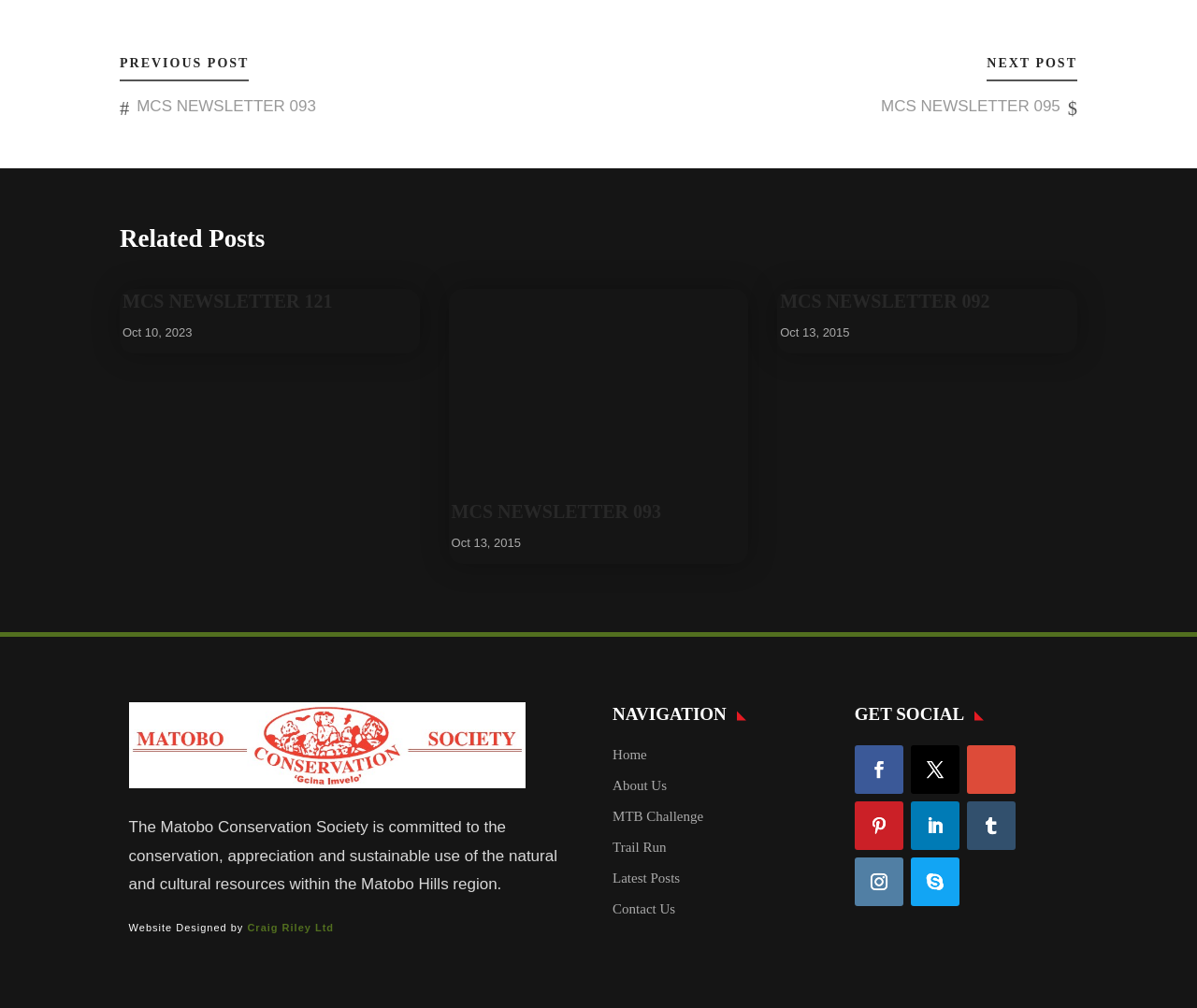Based on the image, provide a detailed and complete answer to the question: 
How many social media links are available?

I found the answer by looking at the link elements with the bounding box coordinates [0.714, 0.74, 0.755, 0.788], [0.761, 0.74, 0.801, 0.788], [0.808, 0.74, 0.848, 0.788], [0.714, 0.795, 0.755, 0.843], [0.761, 0.795, 0.801, 0.843], and [0.808, 0.795, 0.848, 0.843], which are located under the heading 'GET SOCIAL'.